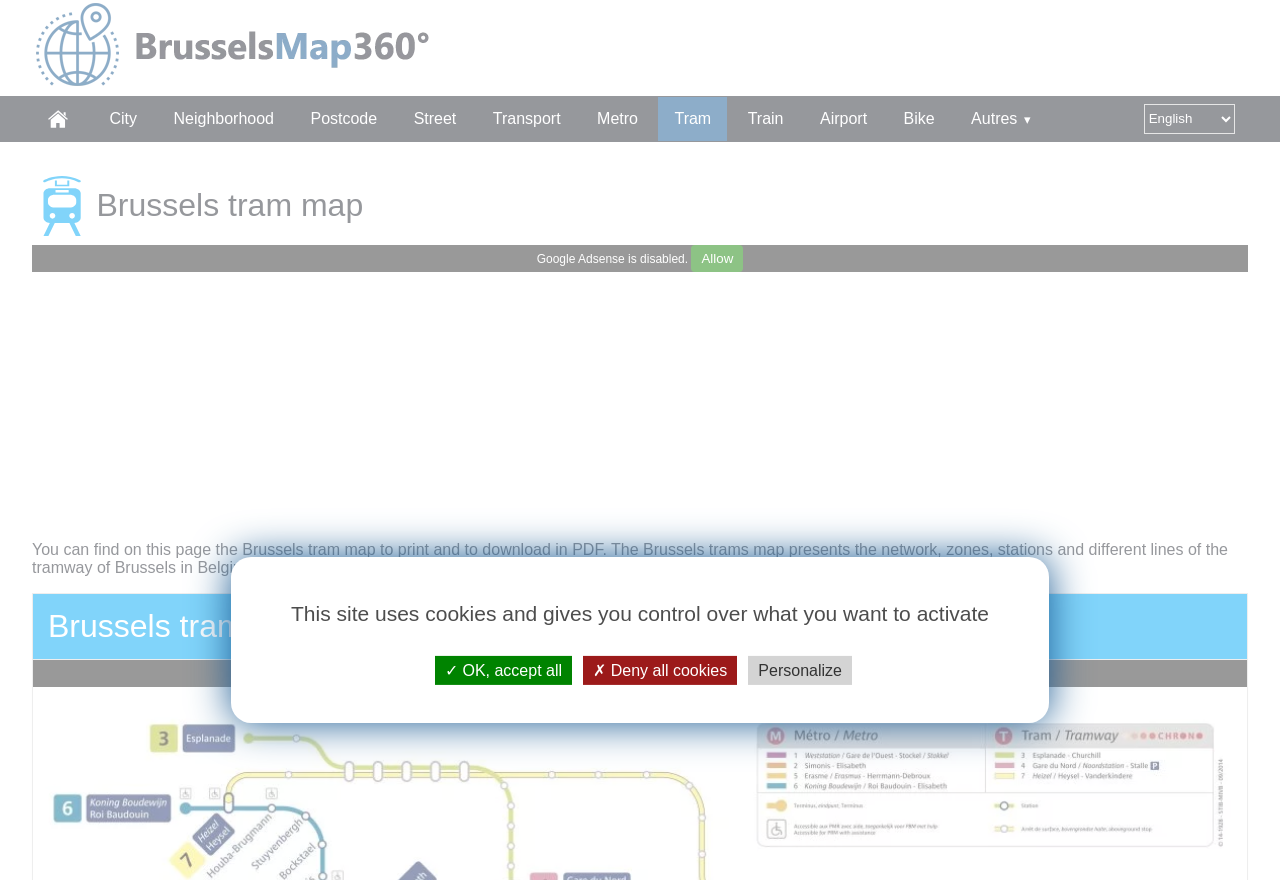Can you locate the main headline on this webpage and provide its text content?

Brussels tram map